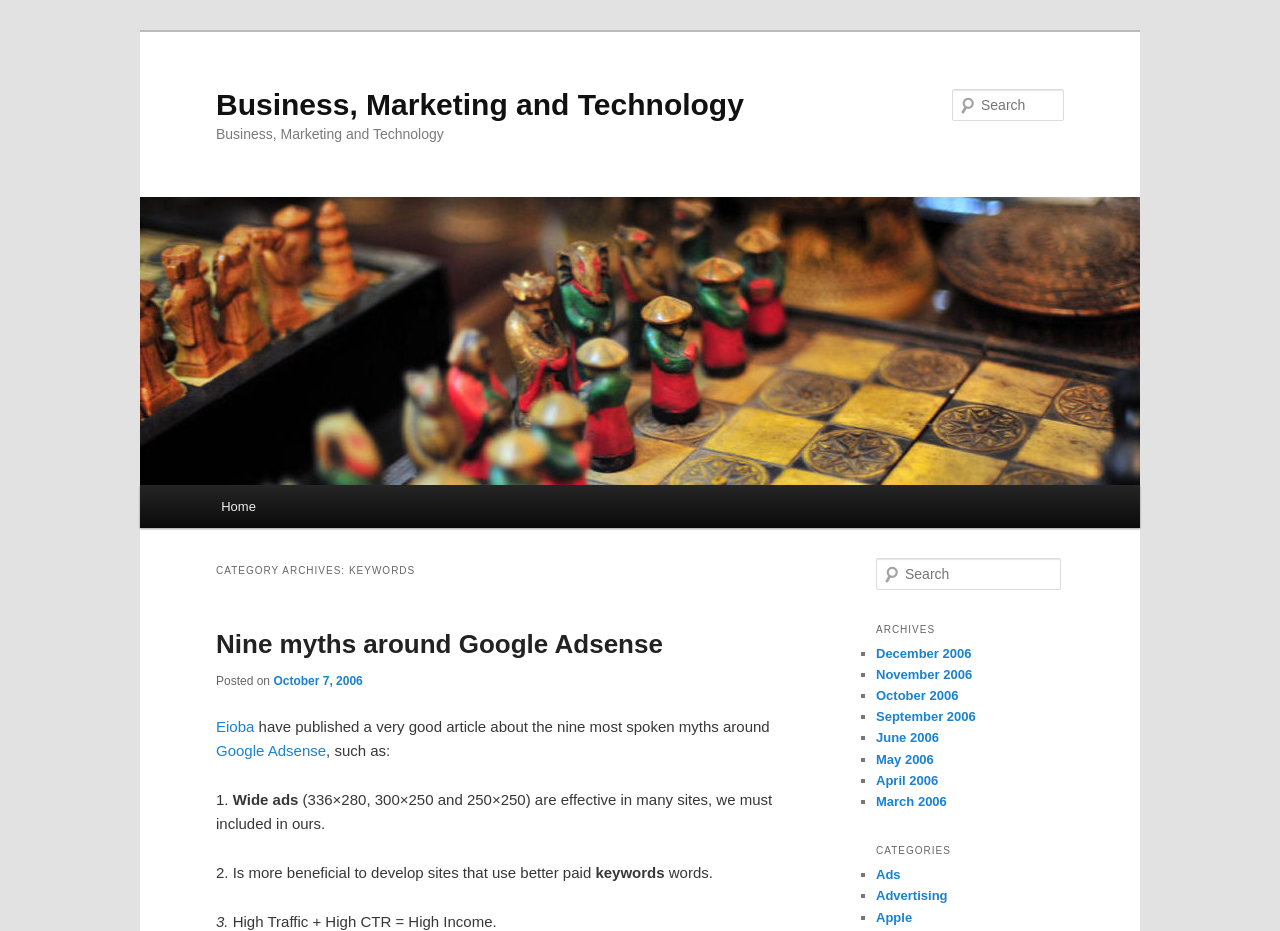Provide a one-word or one-phrase answer to the question:
What is the text of the first heading?

Business, Marketing and Technology